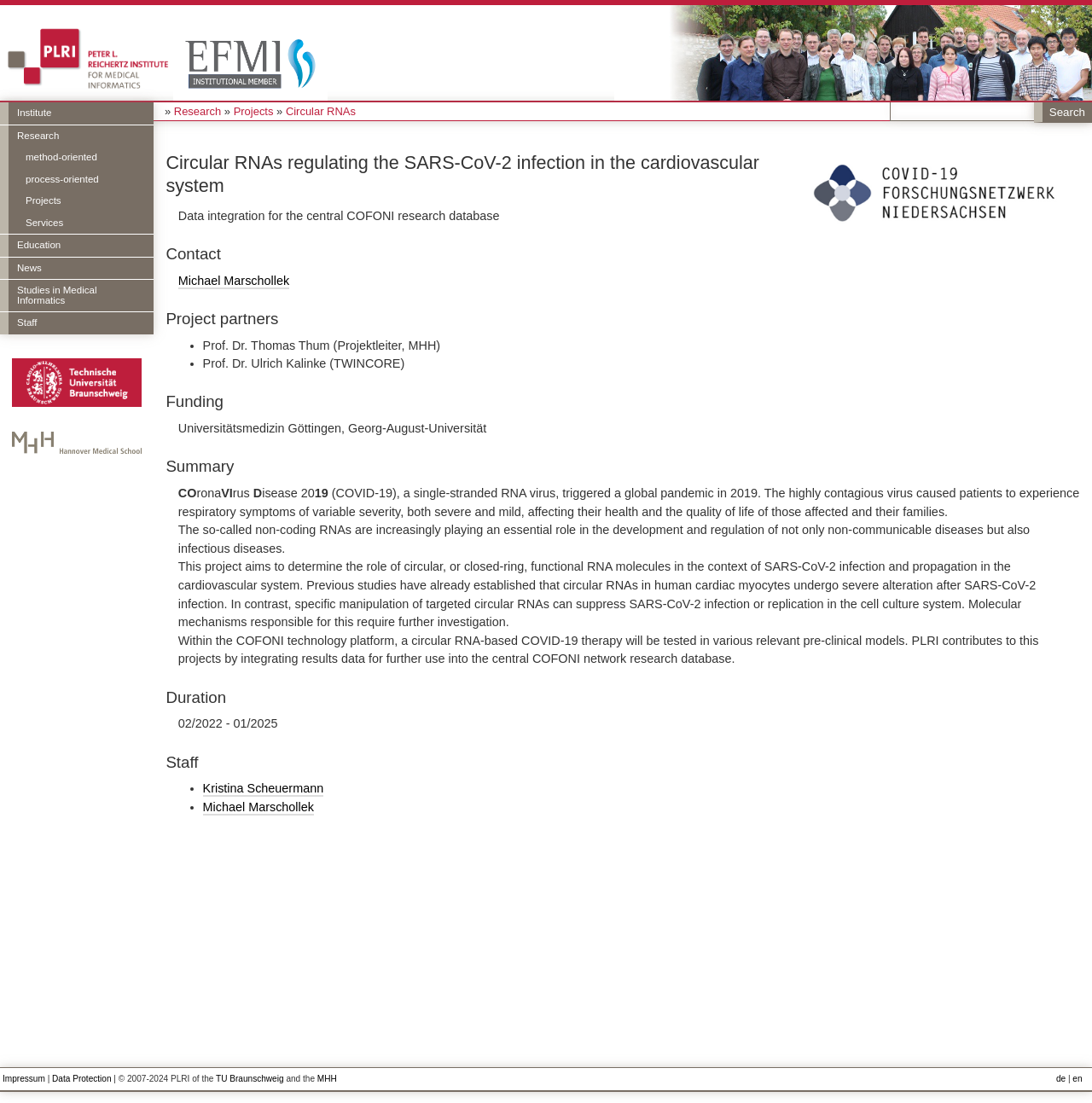Provide the bounding box coordinates for the specified HTML element described in this description: "Studies in Medical Informatics". The coordinates should be four float numbers ranging from 0 to 1, in the format [left, top, right, bottom].

[0.0, 0.254, 0.141, 0.282]